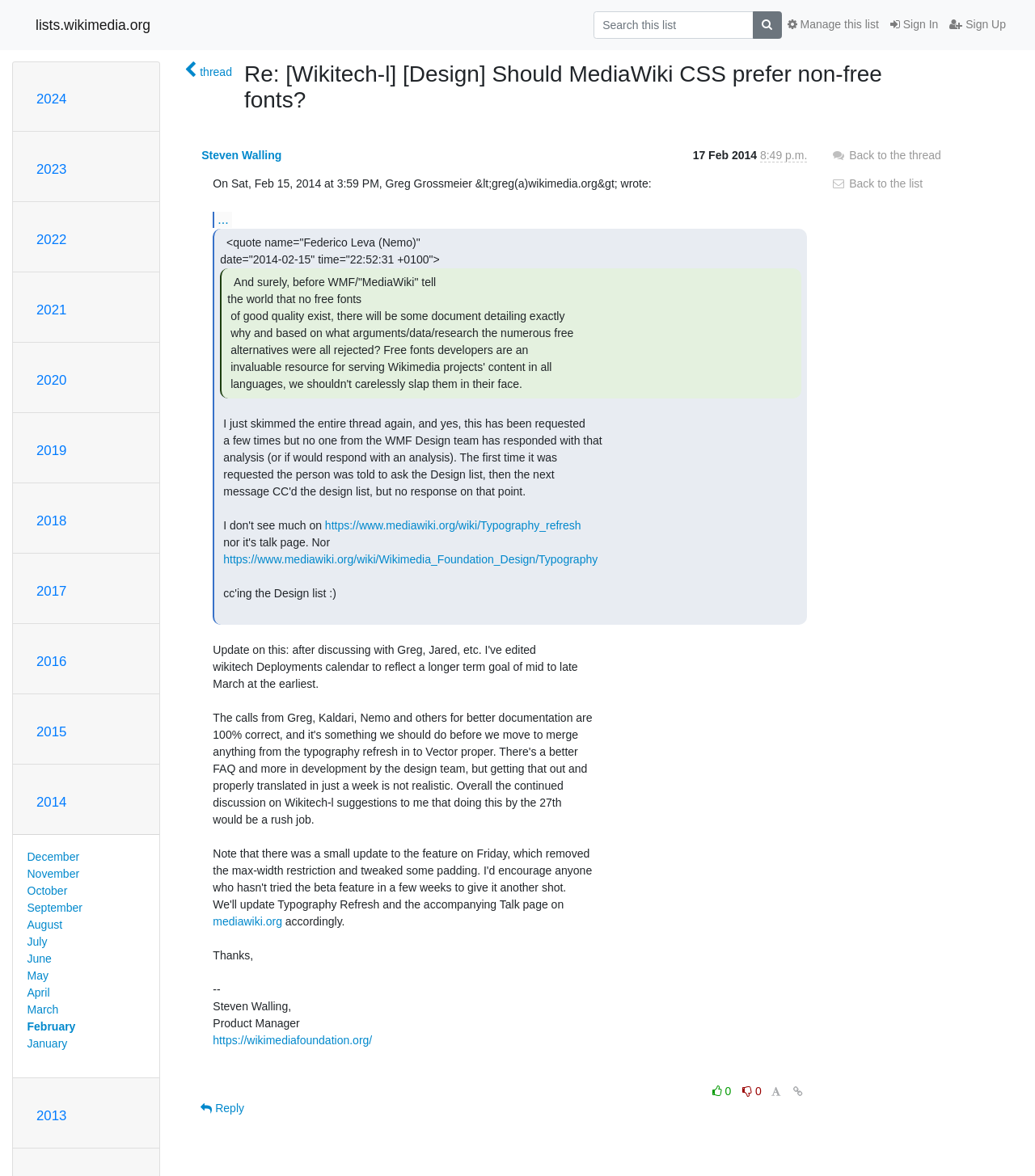Can you identify the bounding box coordinates of the clickable region needed to carry out this instruction: 'Back to the list'? The coordinates should be four float numbers within the range of 0 to 1, stated as [left, top, right, bottom].

[0.803, 0.15, 0.892, 0.161]